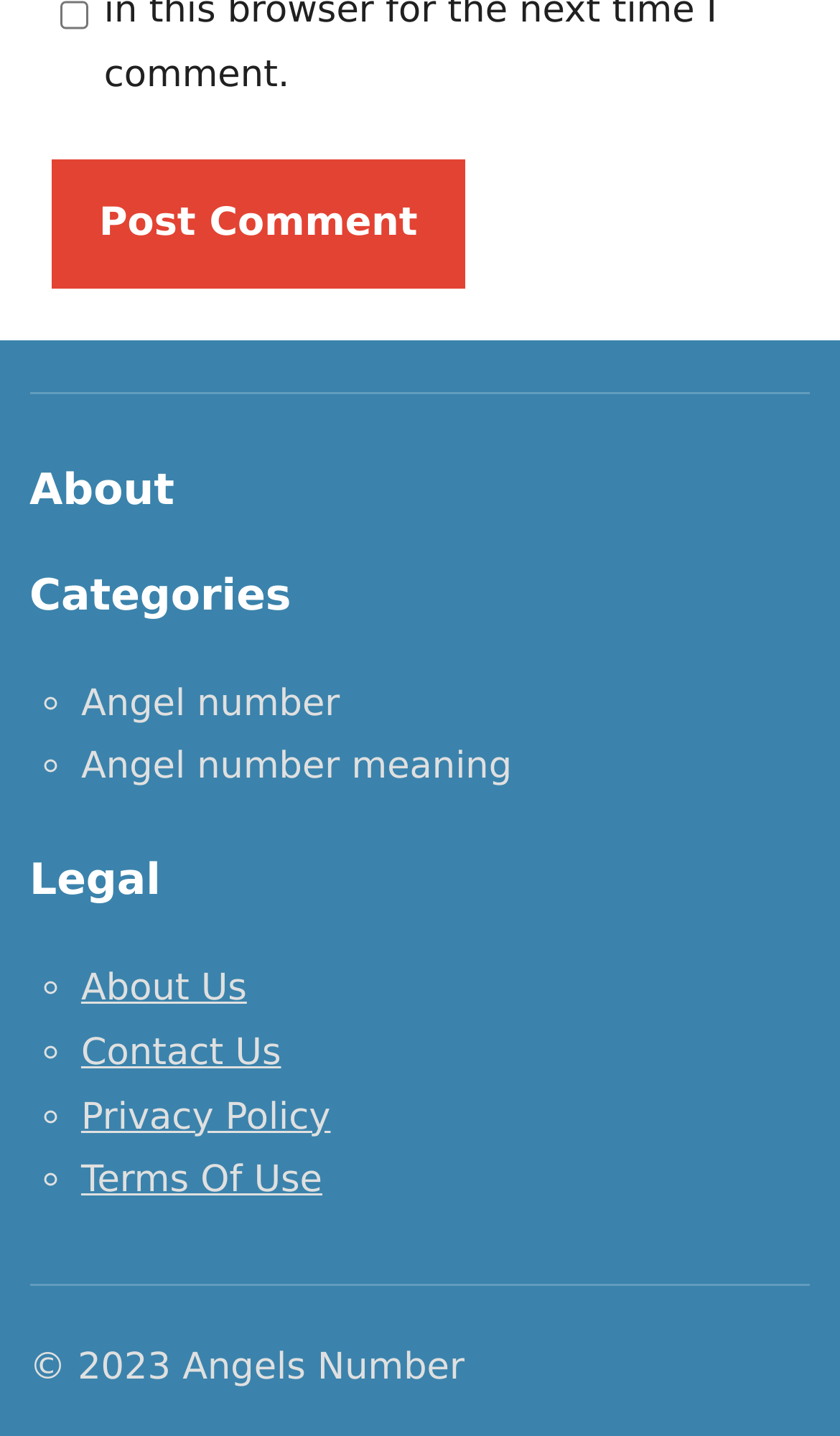Reply to the question with a brief word or phrase: How many links are listed under 'Legal'?

4